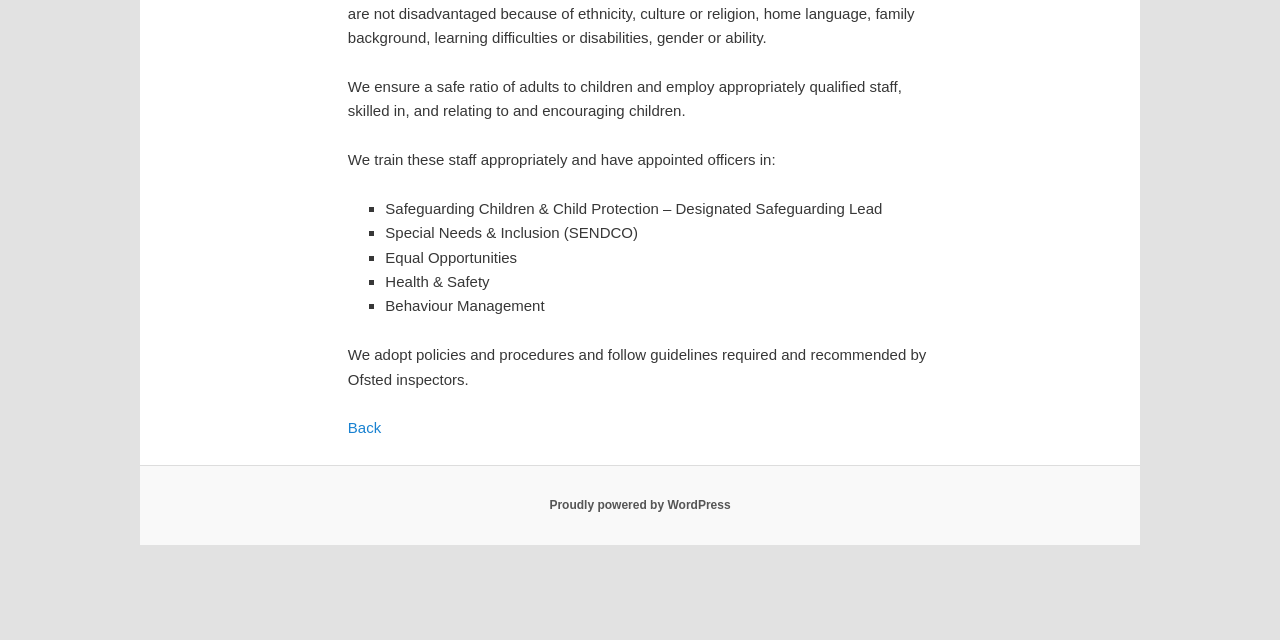Identify the bounding box coordinates for the UI element described by the following text: "Proudly powered by WordPress". Provide the coordinates as four float numbers between 0 and 1, in the format [left, top, right, bottom].

[0.429, 0.779, 0.571, 0.801]